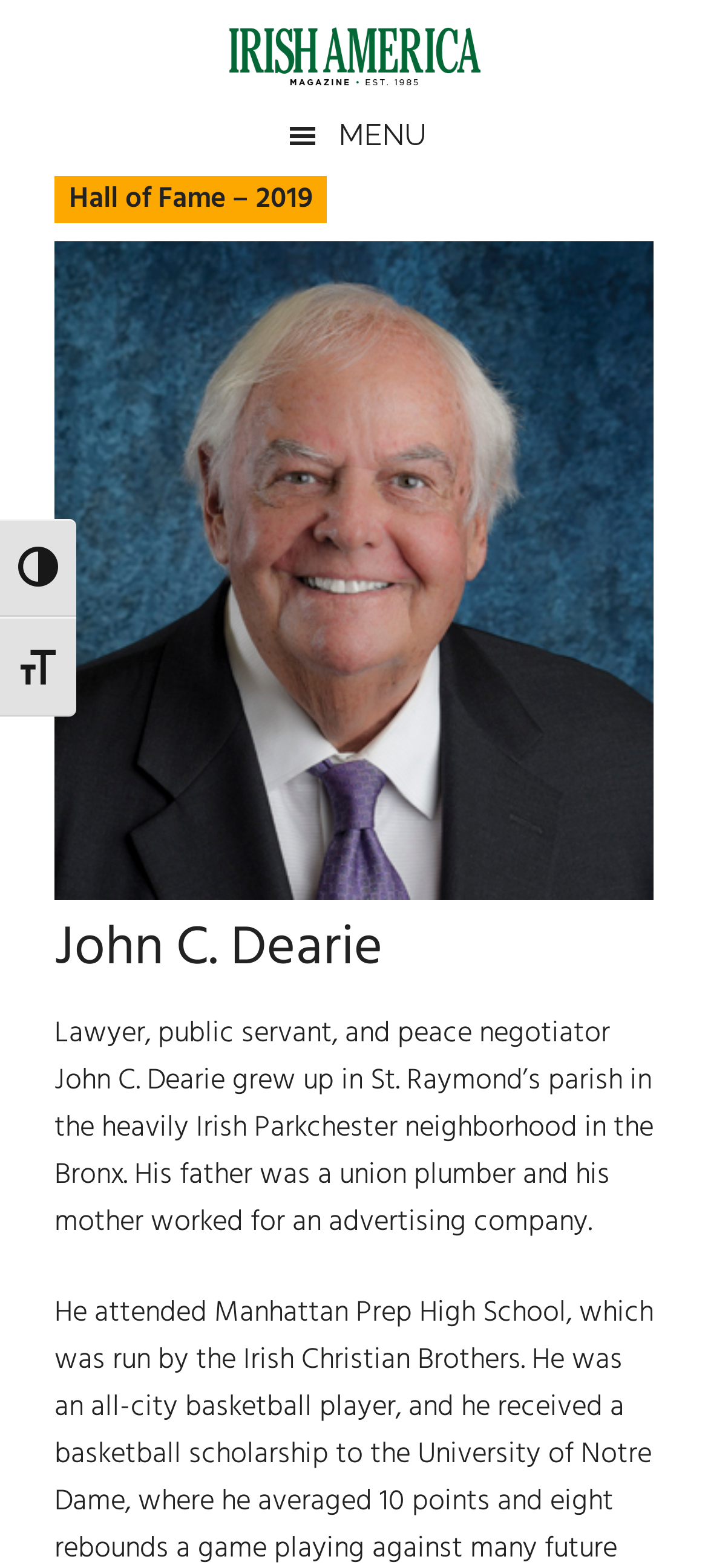Based on the image, please respond to the question with as much detail as possible:
What is the purpose of the 'TOGGLE HIGH CONTRAST' button?

I inferred the answer by analyzing the button element on the webpage. The button is labeled 'TOGGLE HIGH CONTRAST', which suggests that it is used to change the contrast of the webpage, likely to make it more readable for users with visual impairments.